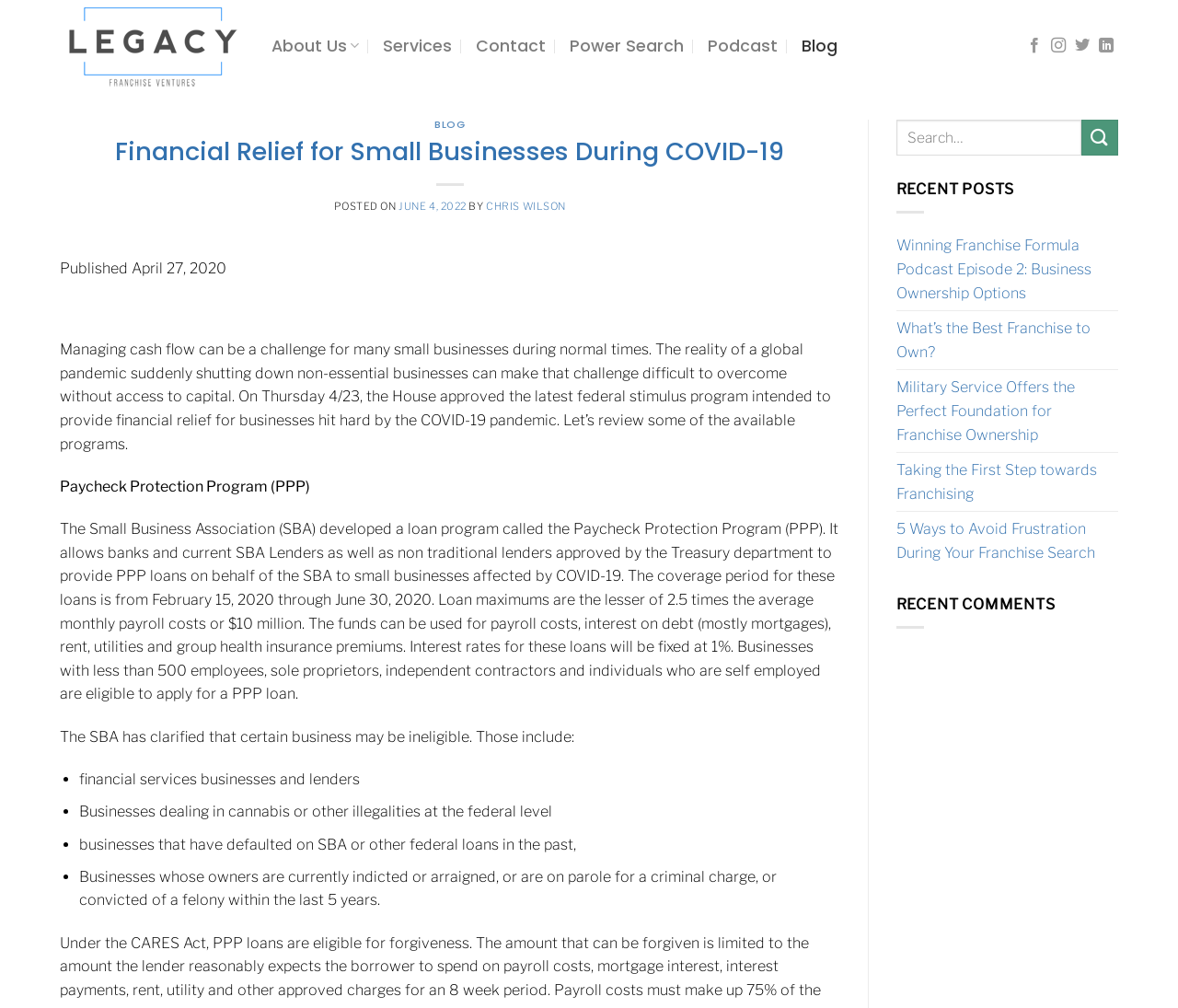Locate the bounding box coordinates of the element you need to click to accomplish the task described by this instruction: "Check the 'RECENT POSTS'".

[0.761, 0.179, 0.861, 0.197]